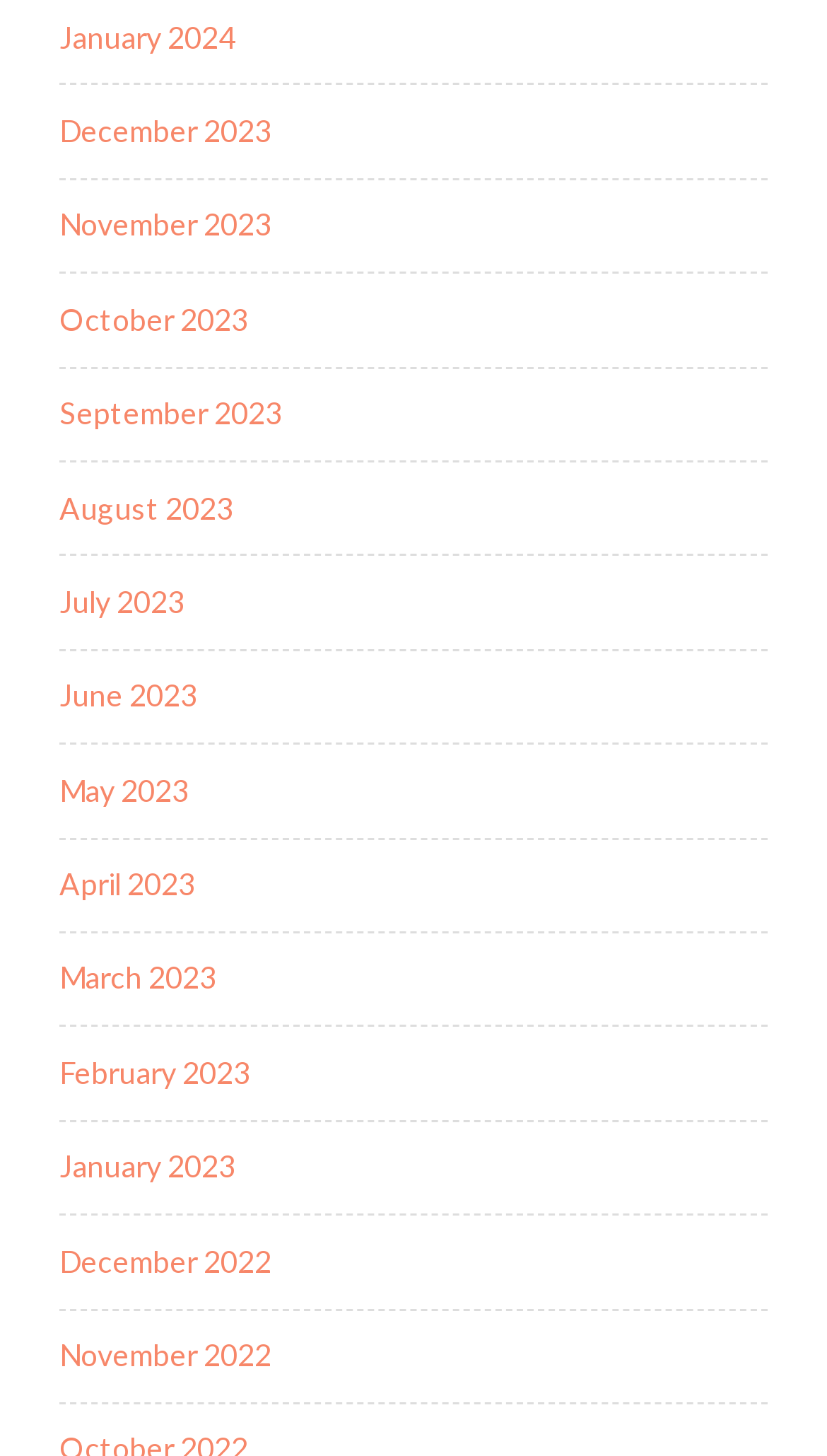Kindly determine the bounding box coordinates for the clickable area to achieve the given instruction: "View January 2024".

[0.072, 0.012, 0.285, 0.037]